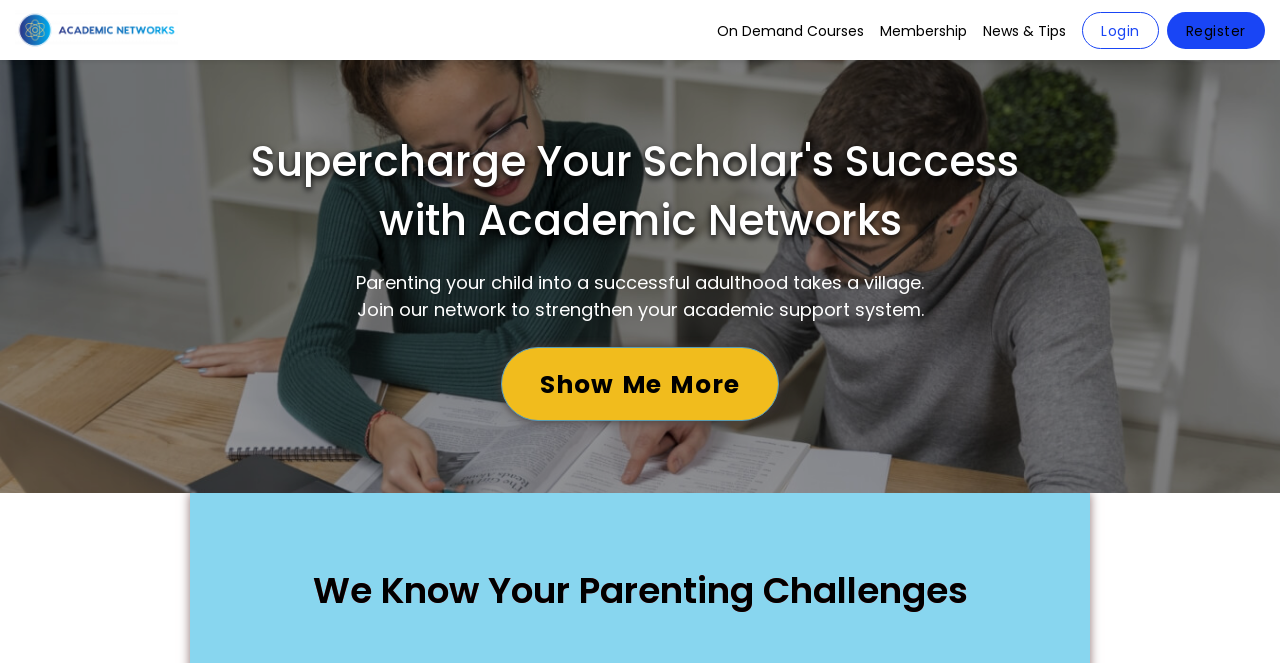Answer the question with a brief word or phrase:
What is the purpose of this website?

Online learning